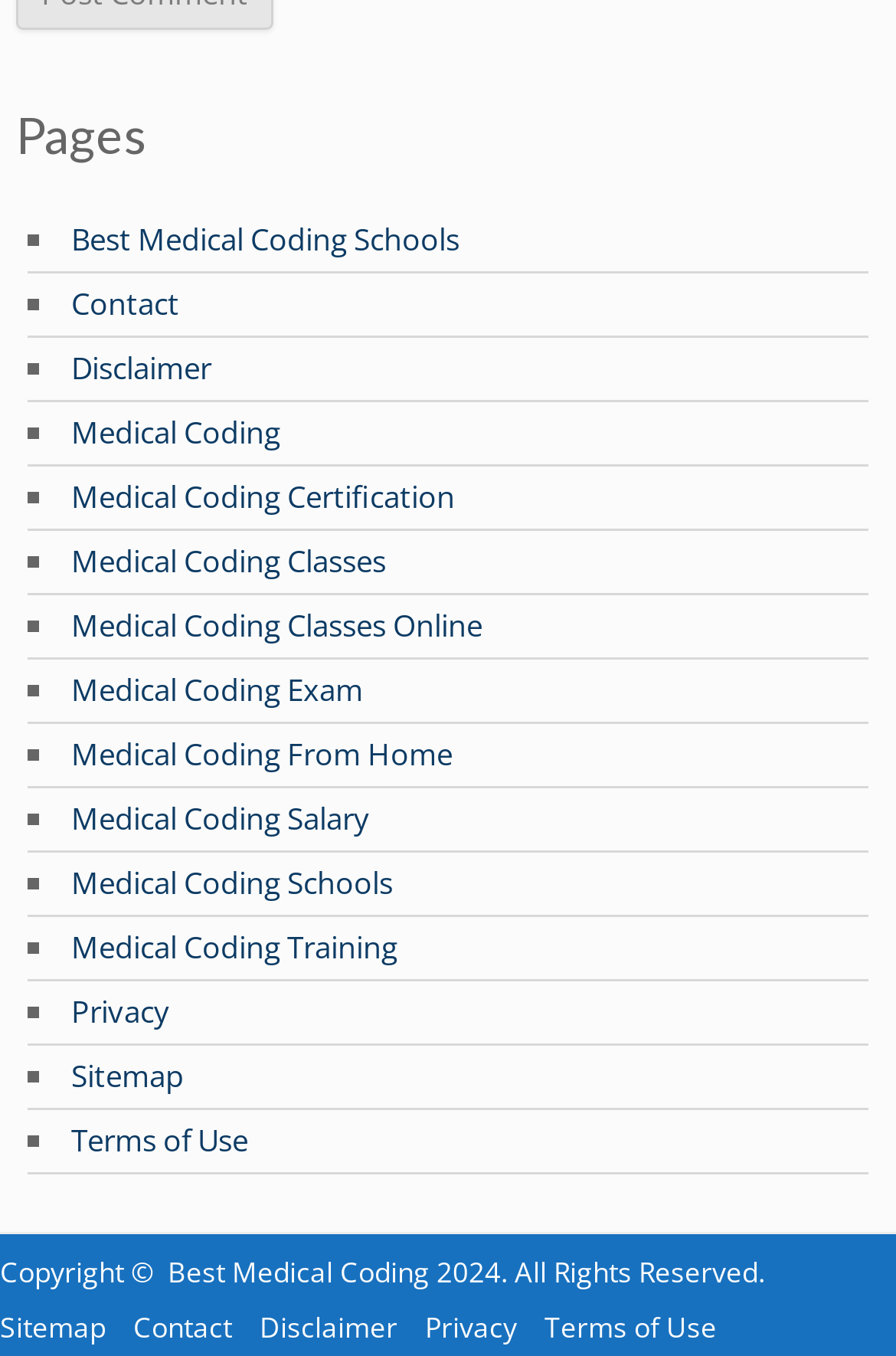Give a one-word or one-phrase response to the question:
What is the last link on the webpage?

Terms of Use